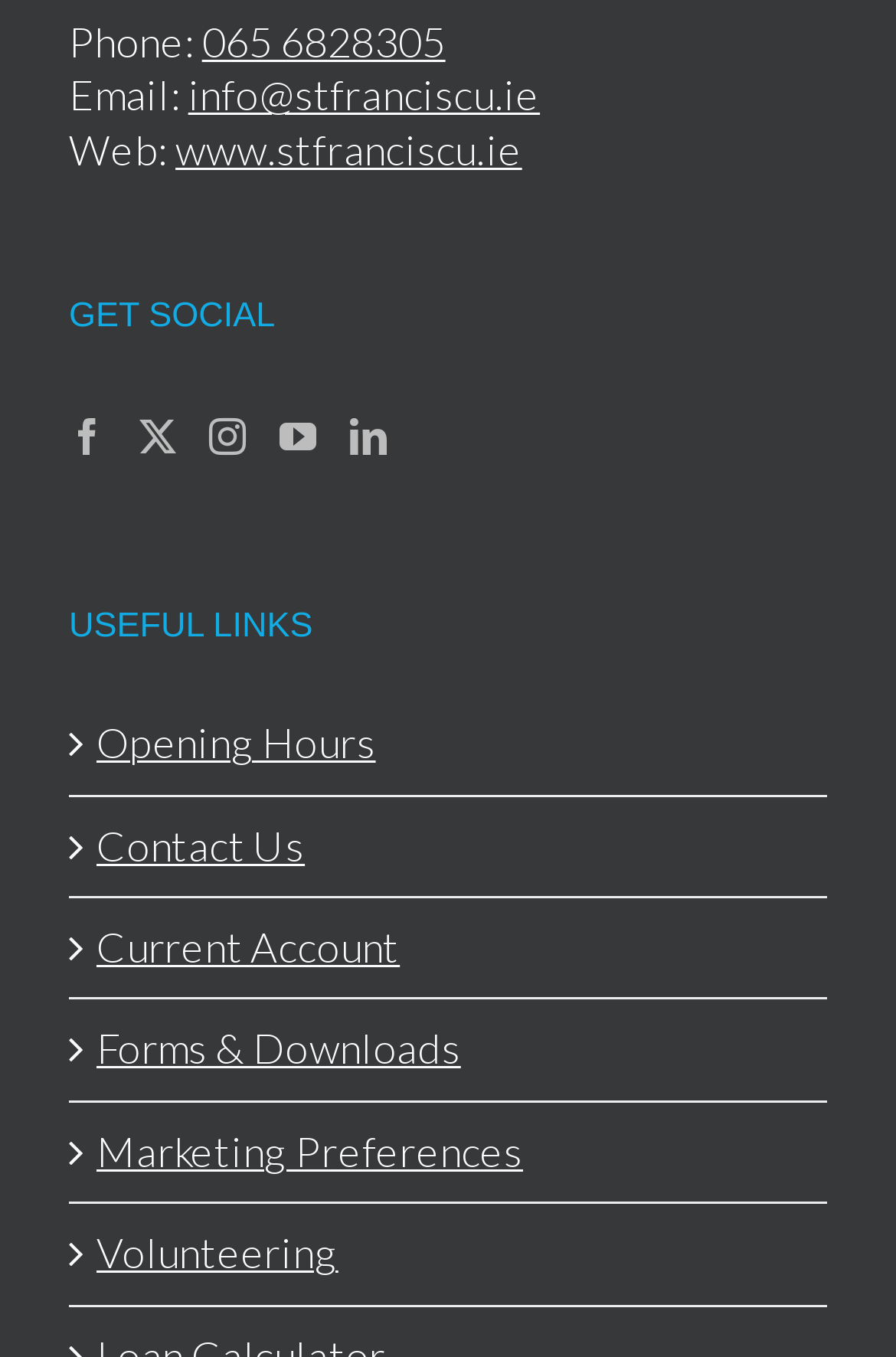Can you specify the bounding box coordinates of the area that needs to be clicked to fulfill the following instruction: "view the opening hours"?

[0.108, 0.529, 0.897, 0.568]